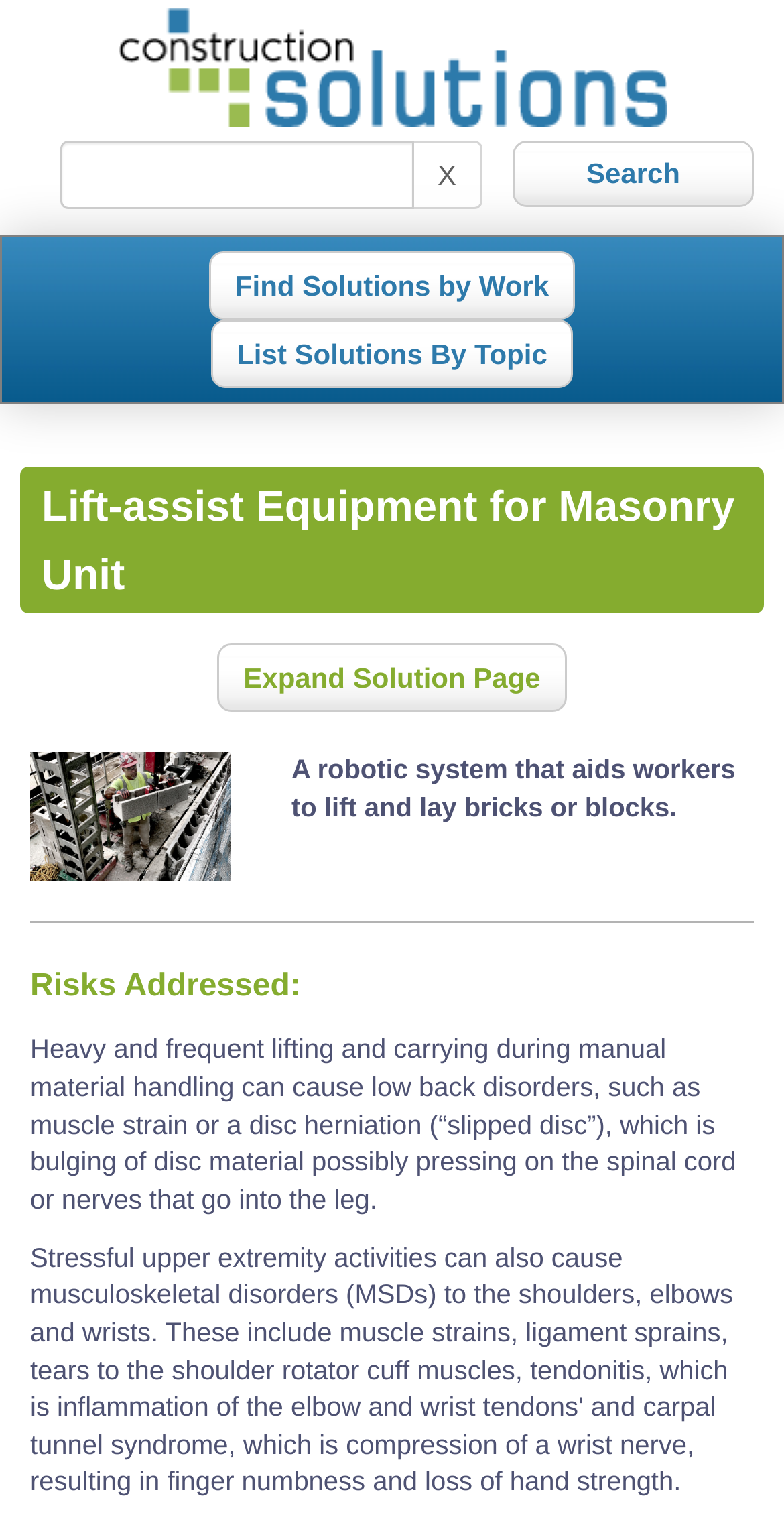What is the risk associated with manual material handling?
Answer with a single word or phrase by referring to the visual content.

Low back disorders